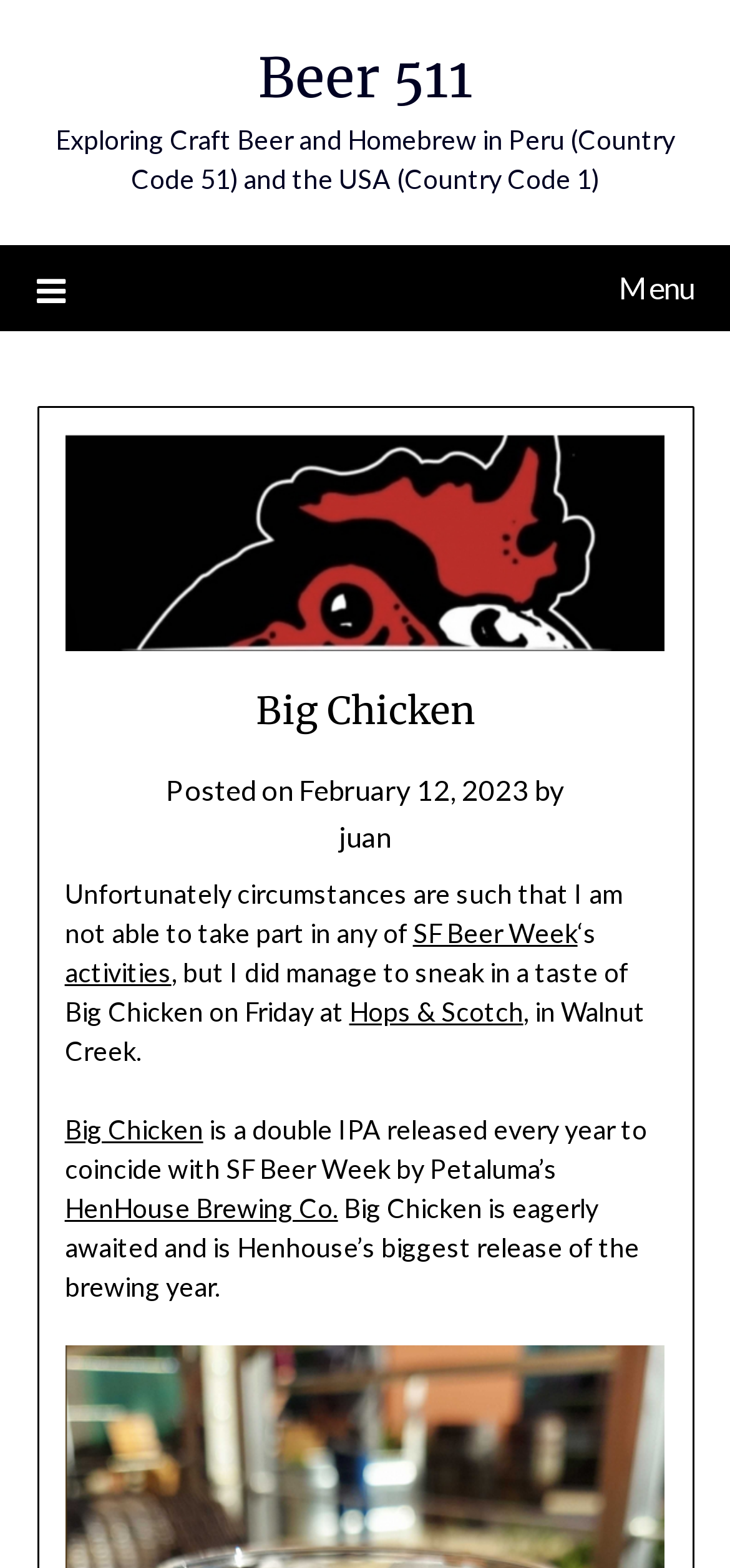Respond with a single word or short phrase to the following question: 
What is SF Beer Week?

An event